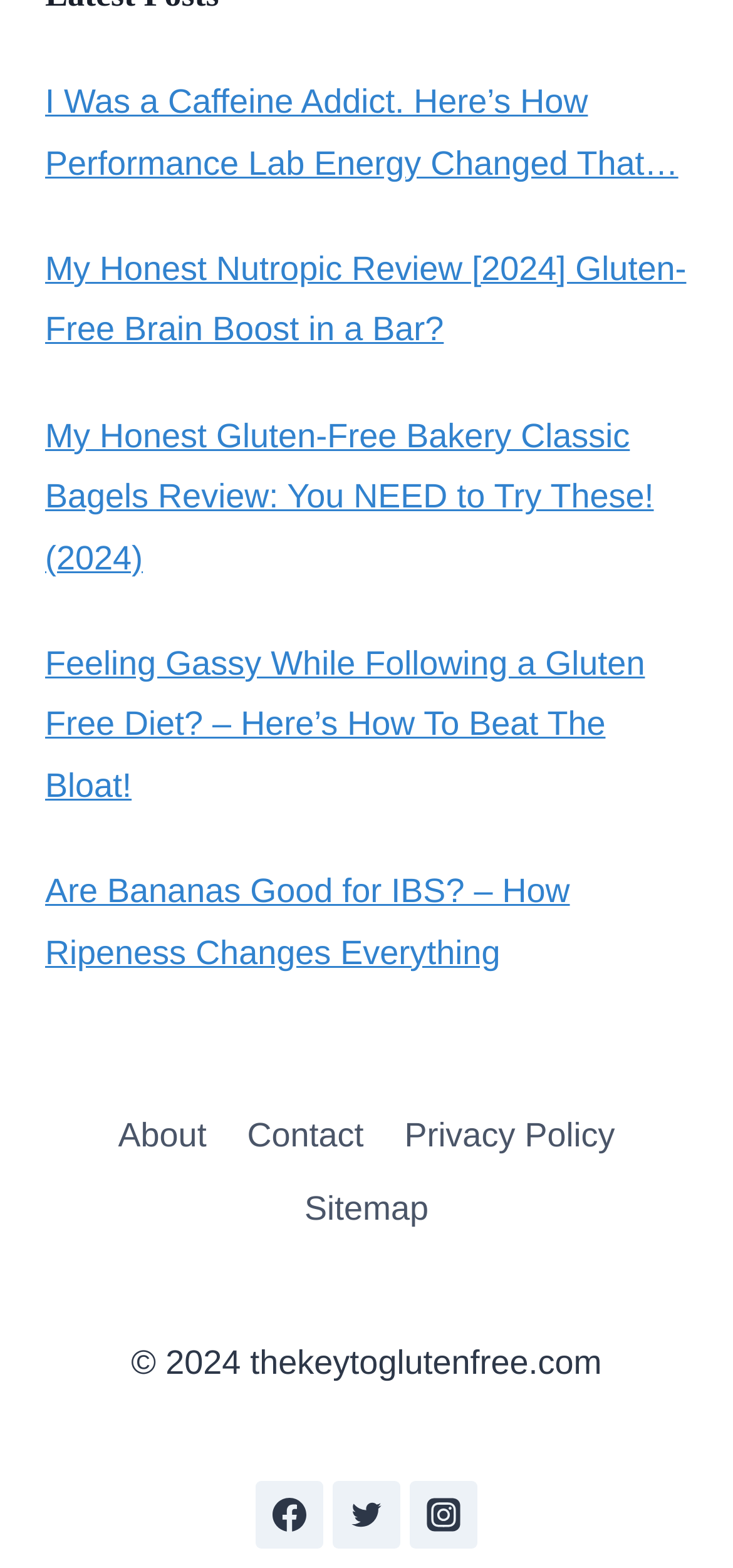Identify the coordinates of the bounding box for the element described below: "Privacy Policy". Return the coordinates as four float numbers between 0 and 1: [left, top, right, bottom].

[0.524, 0.7, 0.867, 0.748]